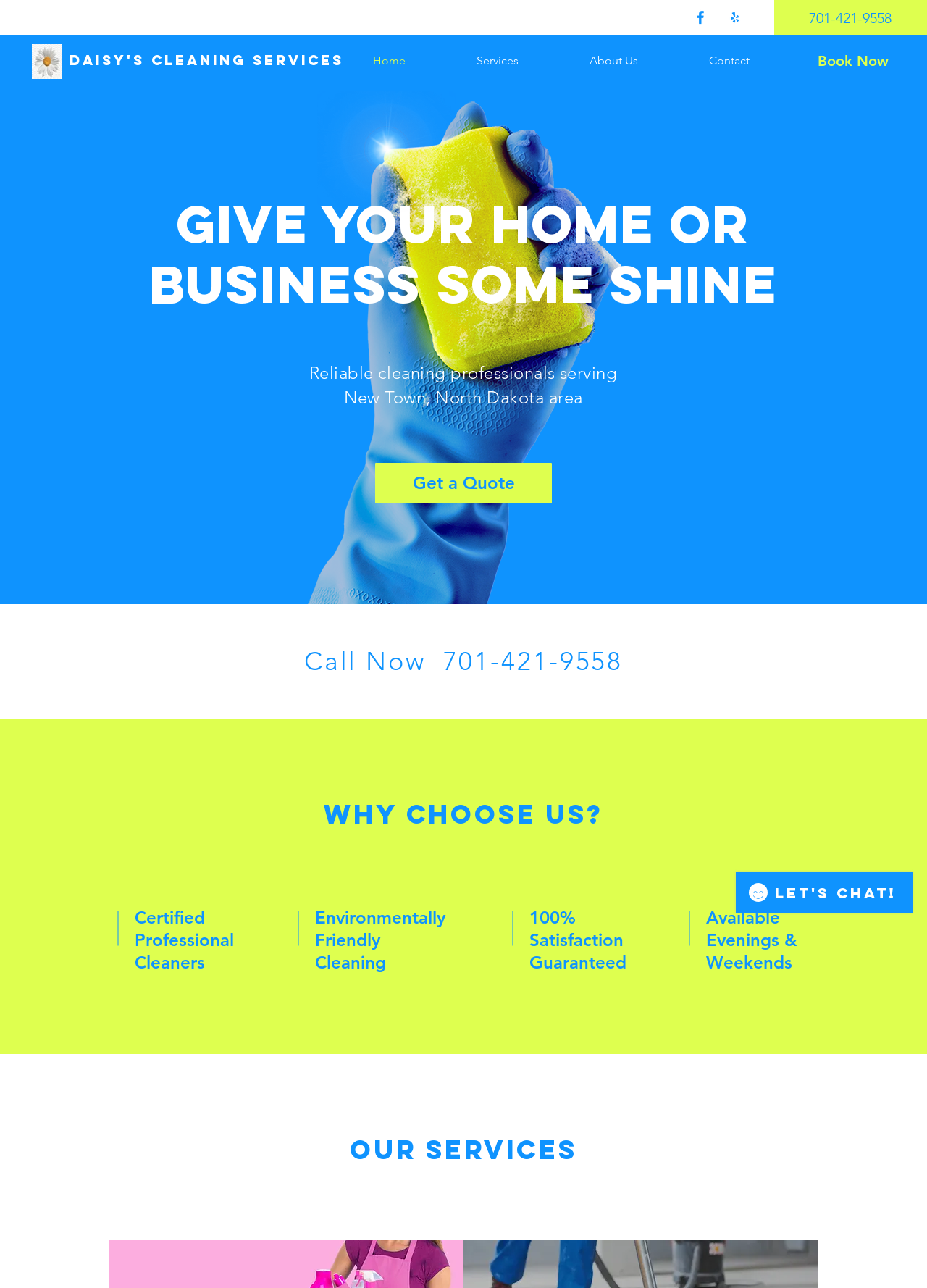Can you find and provide the main heading text of this webpage?

Give Your Home OR BUSINESS Some Shine